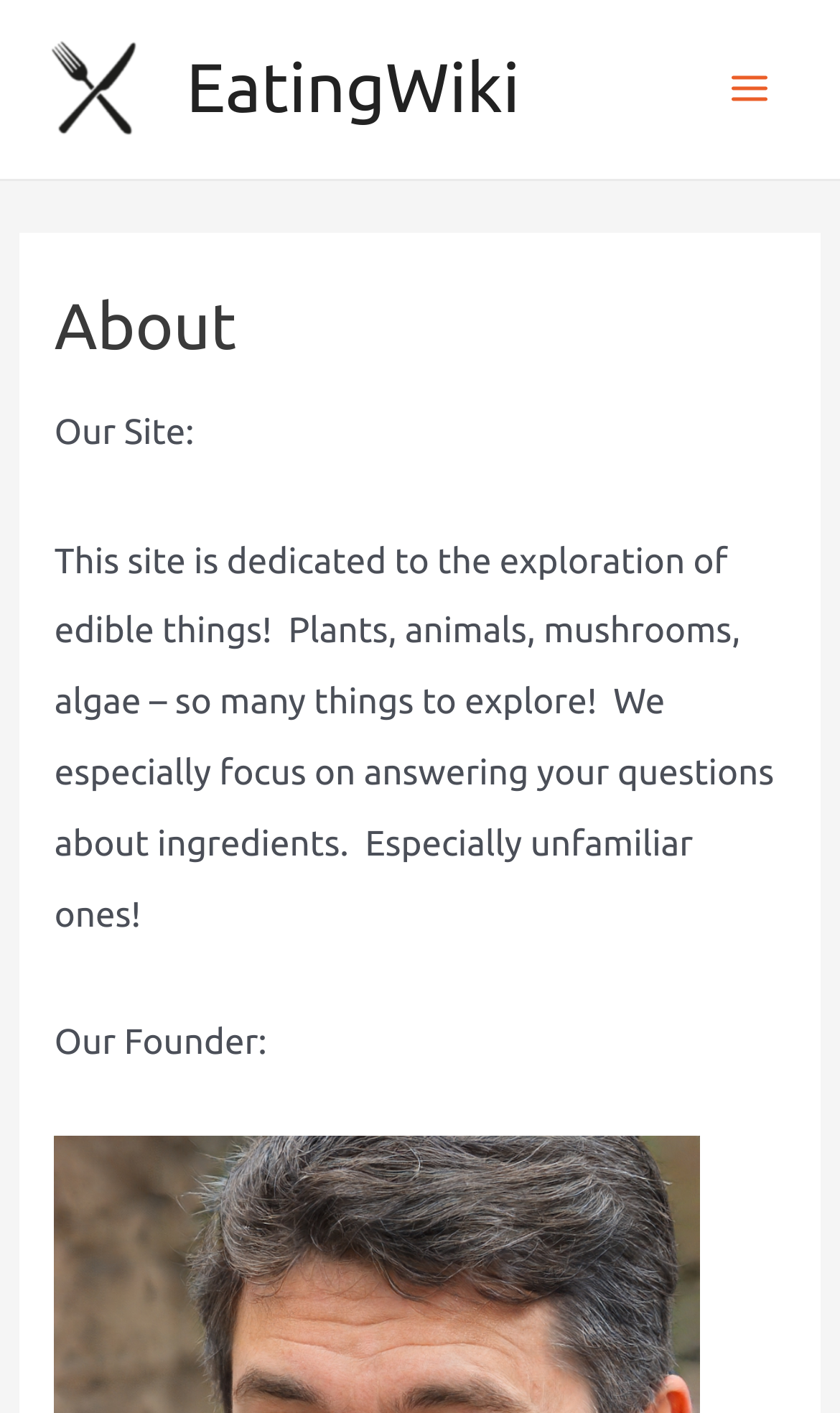Carefully examine the image and provide an in-depth answer to the question: What section is mentioned after the introductory text?

After the introductory text, there is a section mentioned as 'Our Founder:', which is likely to provide information about the person who founded the website.